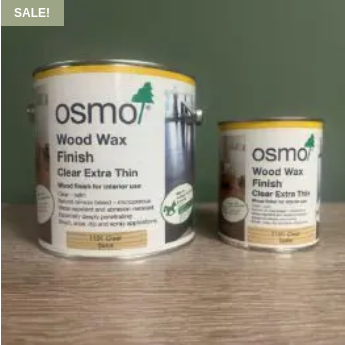What is the purpose of the Osmo Wood Wax Finish products?
Please provide a single word or phrase based on the screenshot.

For interior wood care